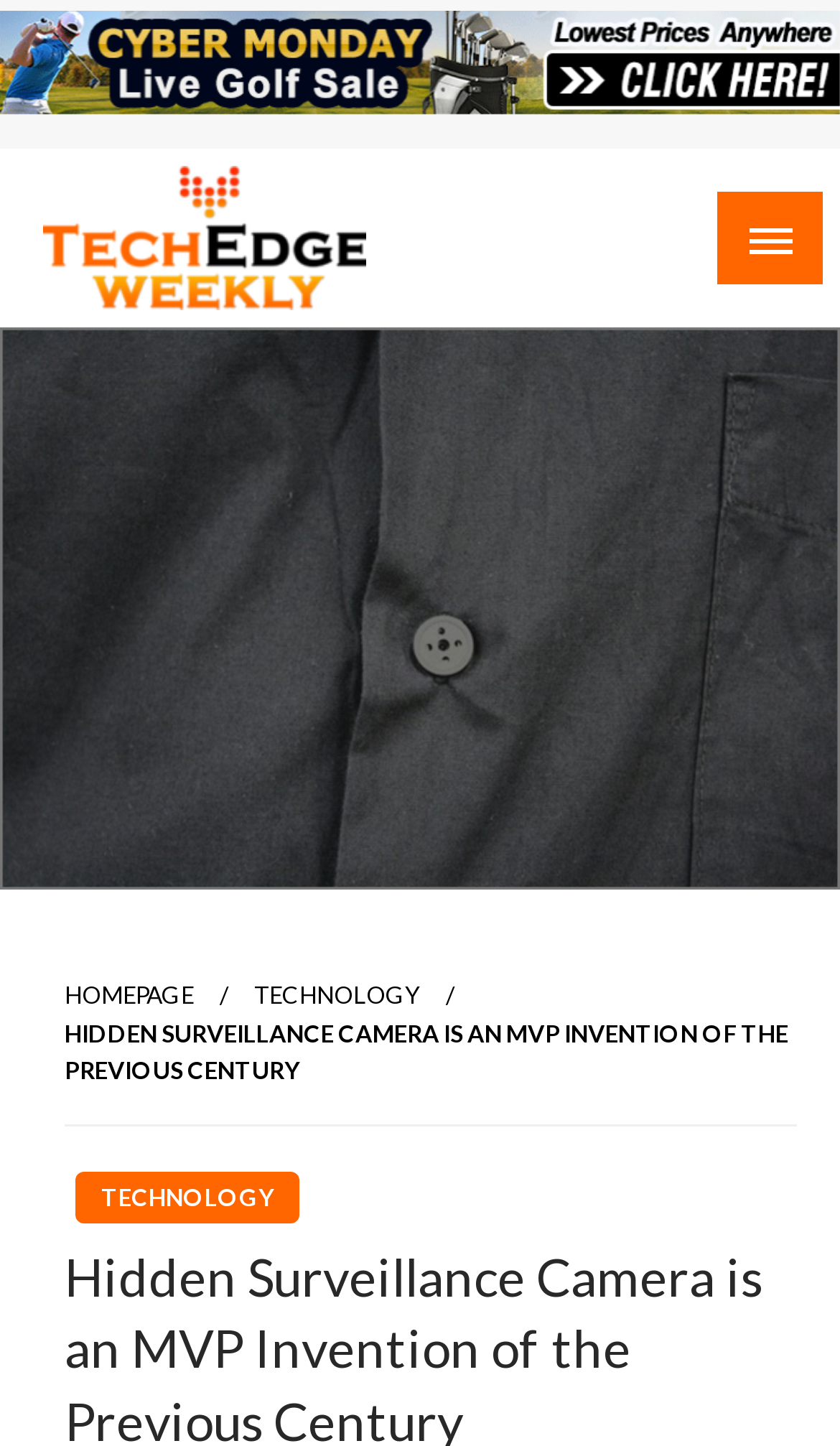Please locate and generate the primary heading on this webpage.

Tech Edge Weekly